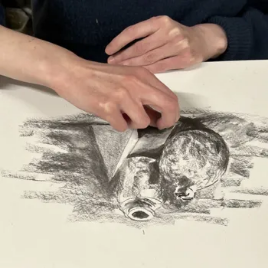Using the image as a reference, answer the following question in as much detail as possible:
What is the person using to refine the drawing?

According to the caption, the person is delicately using an eraser to refine the details of the charcoal sketch, suggesting that the eraser is the tool being used for this purpose.